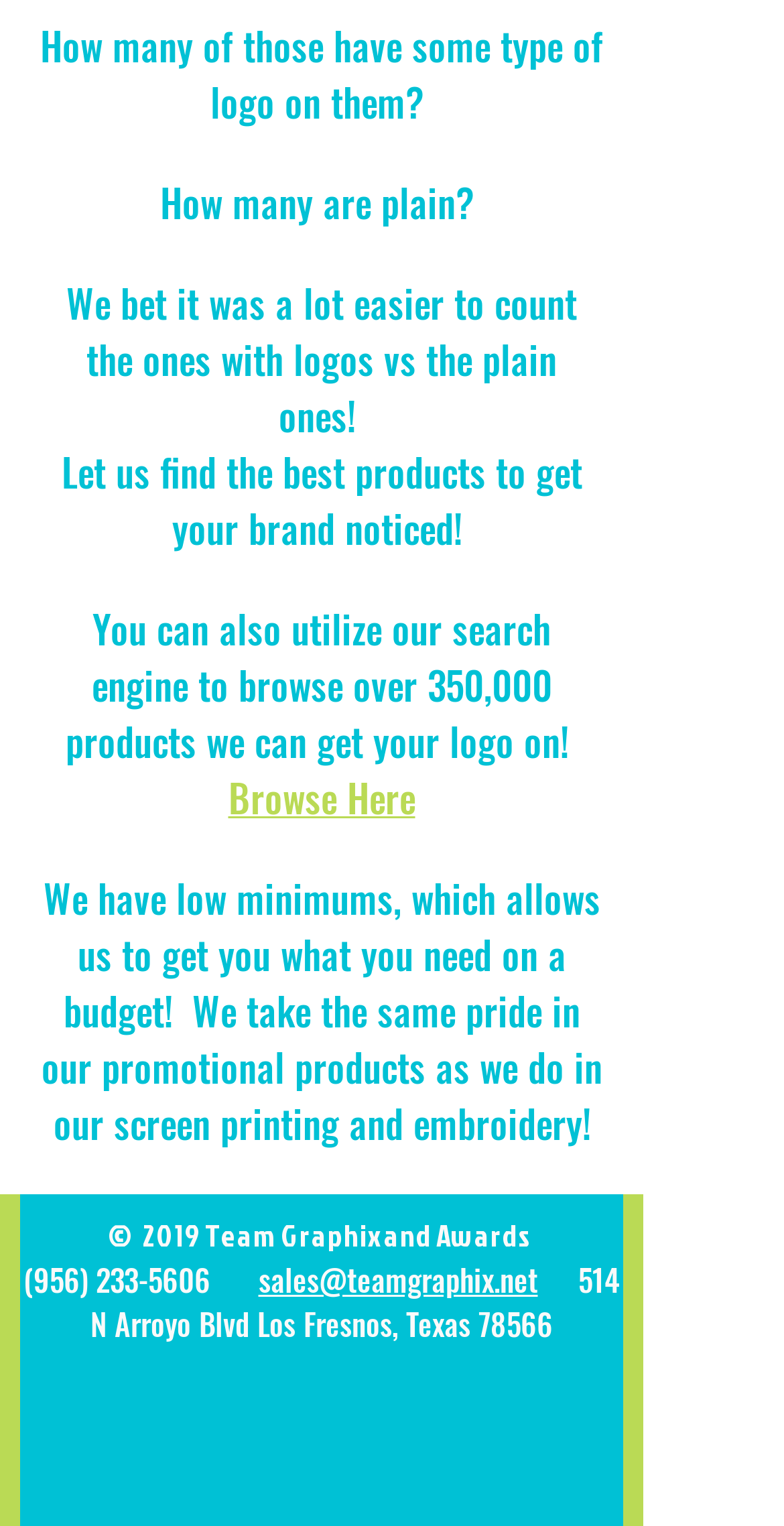How many products can be searched on this website?
Please ensure your answer is as detailed and informative as possible.

According to the text 'You can also utilize our search engine to browse over 350,000 products we can get your logo on!', this website allows users to search for over 350,000 products.